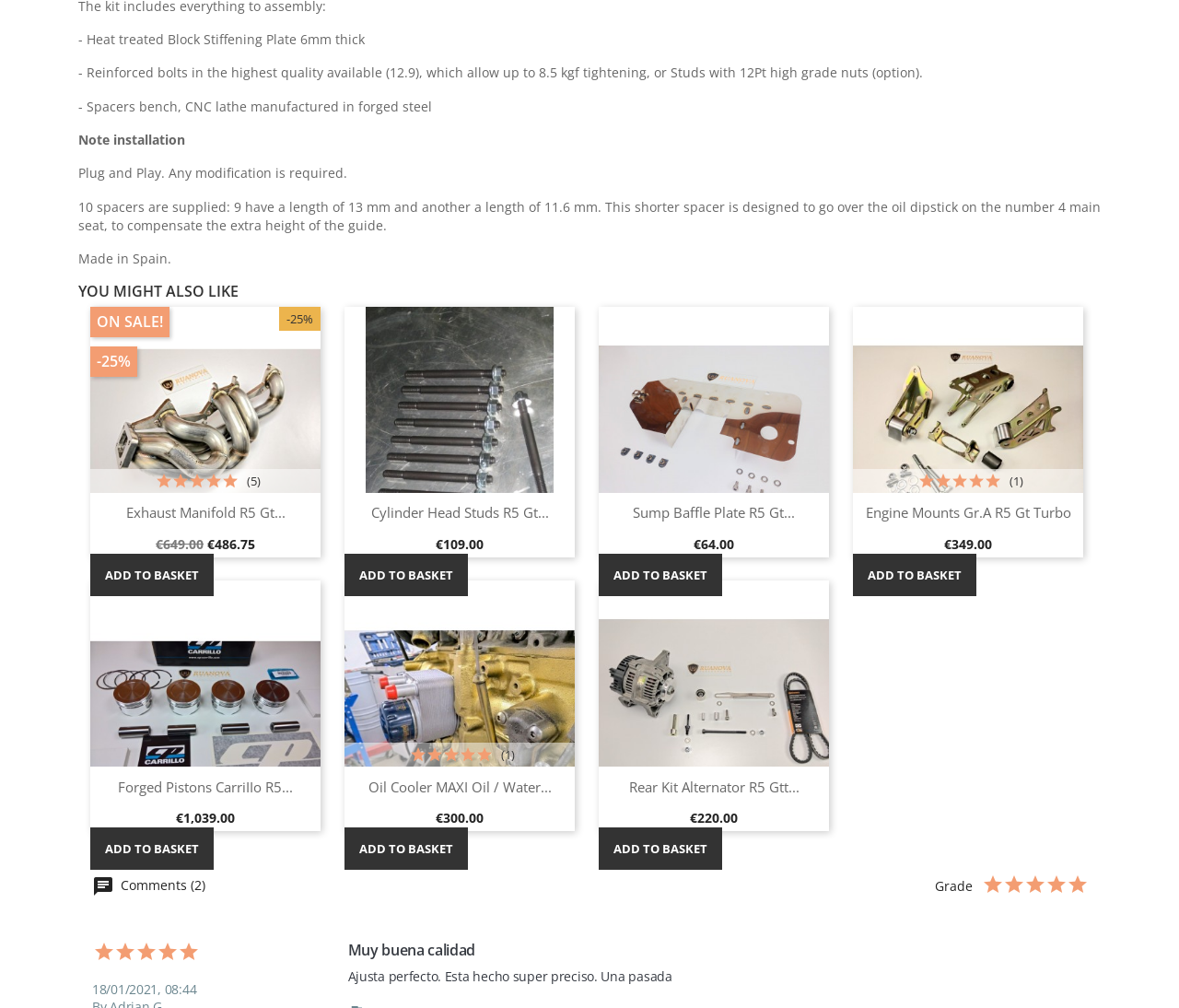What is the discount on the Exhaust Manifold R5 Gt? Based on the image, give a response in one word or a short phrase.

-25%